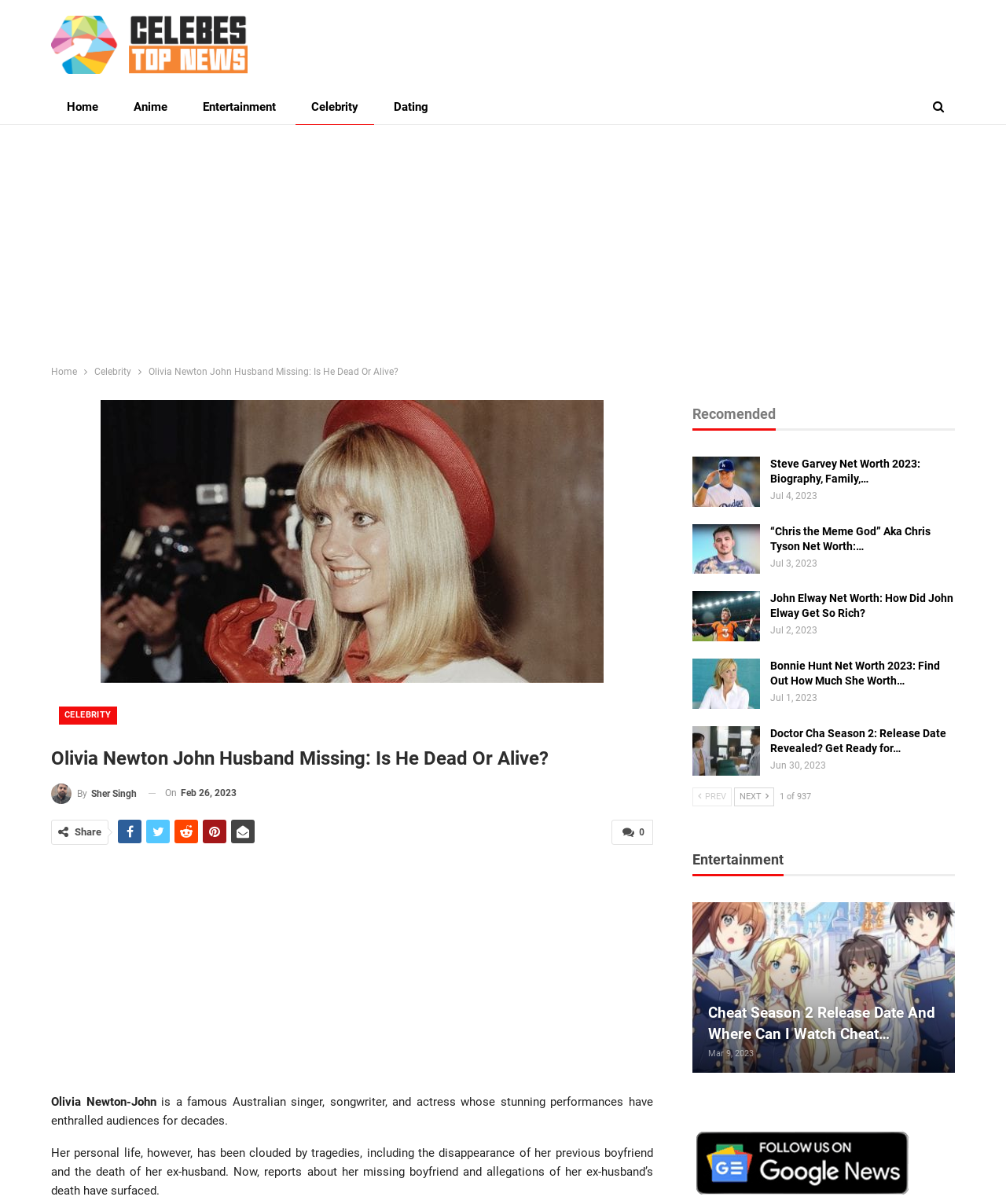Reply to the question with a brief word or phrase: What is the name of the author of the article?

Sher Singh